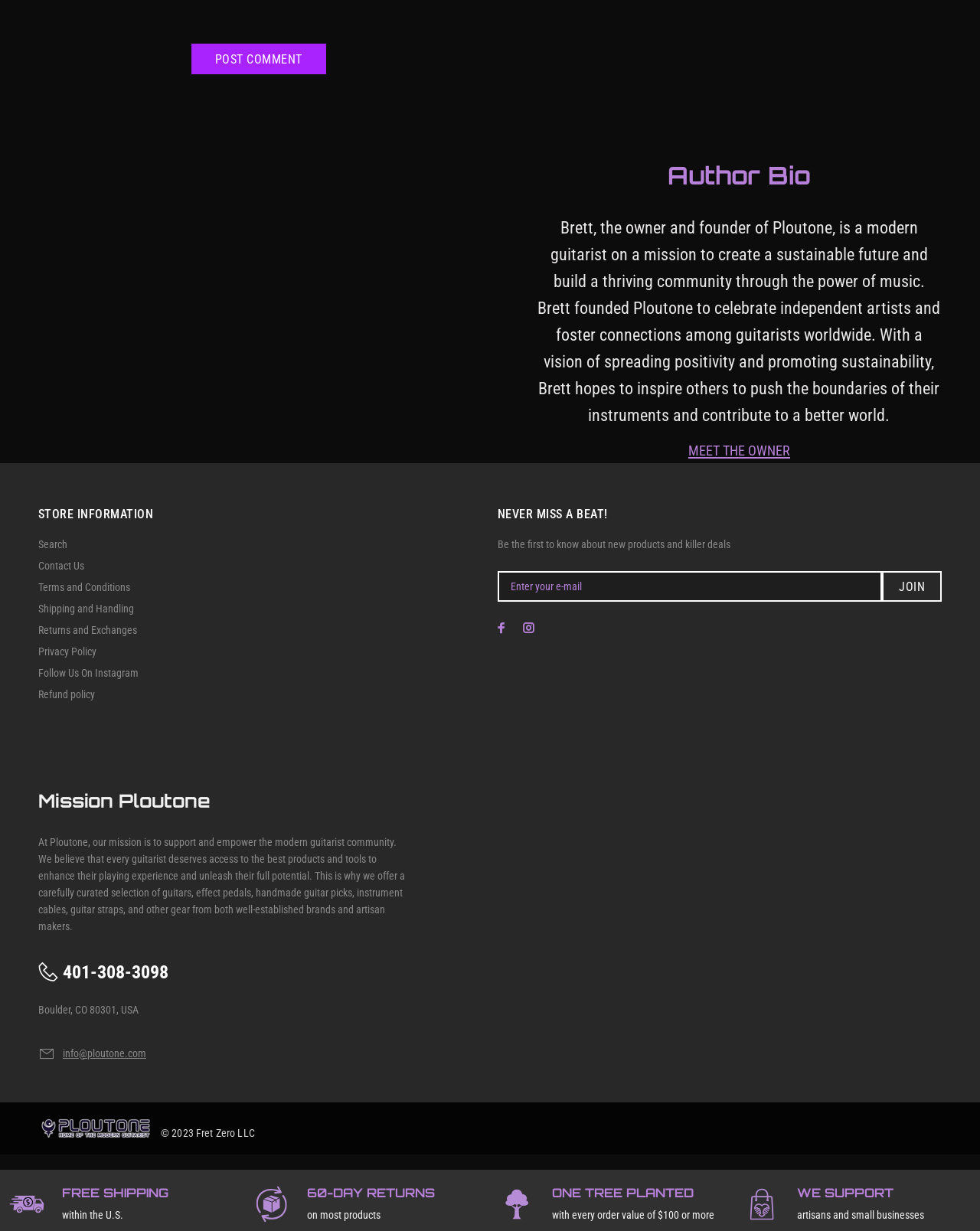What is the phone number of Ploutone?
Answer the question using a single word or phrase, according to the image.

401-308-3098